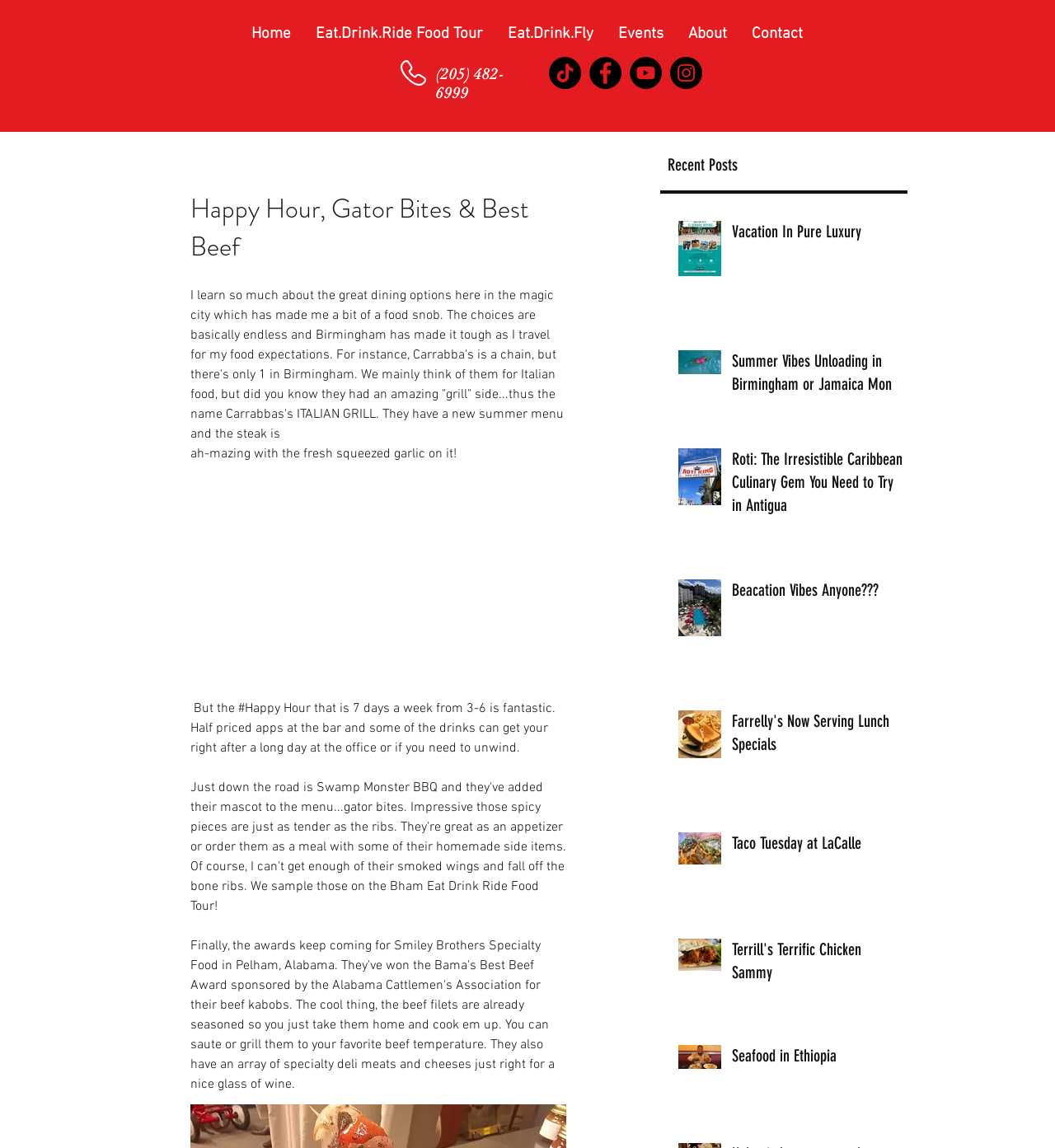Give a detailed account of the webpage, highlighting key information.

This webpage appears to be a food blog or review site, with a focus on dining options in Birmingham, Alabama. At the top of the page, there is a navigation menu with links to various sections of the site, including "Home", "Eat.Drink.Ride Food Tour", "Eat.Drink.Fly", "Events", "About", and "Contact". Below the navigation menu, there is a phone number displayed prominently.

On the left side of the page, there is a social media bar with links to the site's TikTok, Facebook, YouTube, and Instagram profiles, each represented by an icon.

The main content of the page is a series of blog posts or articles, each with a title, image, and brief summary. The articles are arranged in a vertical column, with the most recent post at the top. The titles of the posts include "Vacation In Pure Luxury", "Summer Vibes Unloading in Birmingham or Jamaica Mon", "Roti: The Irresistible Caribbean Culinary Gem You Need to Try in Antigua", and several others.

Each article has a corresponding image, and some of them have links to read more. The articles appear to be about food, travel, and lifestyle, with a focus on Birmingham and the surrounding area.

In the middle of the page, there is a heading that reads "Happy Hour, Gator Bites & Best Beef", which is followed by a lengthy block of text that discusses the author's experiences with food in Birmingham. The text mentions specific restaurants, including Carrabba's and Swamp Monster BBQ, and highlights their happy hour deals and menu items.

Overall, the page has a casual, conversational tone, with a focus on sharing the author's experiences and recommendations for food and drink in Birmingham.